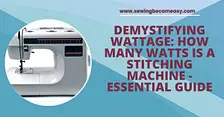Detail every significant feature and component of the image.

The image presents a visually striking banner titled "Demystifying Wattage: How Many Watts is a Stitching Machine - Essential Guide." It showcases a sleek sewing machine, prominently positioned within a circular frame that emphasizes its modern design. The background features a gradient of blue hues, providing a fresh and vibrant aesthetic. At the top, the URL "www.sewingbecomeasy.com" is displayed, indicating the website where this informative guide can be found. This image aims to engage sewing enthusiasts by addressing a common query regarding the power consumption of stitching machines, thereby aligning with the content's focus on essential sewing machine insights and operational guidance.